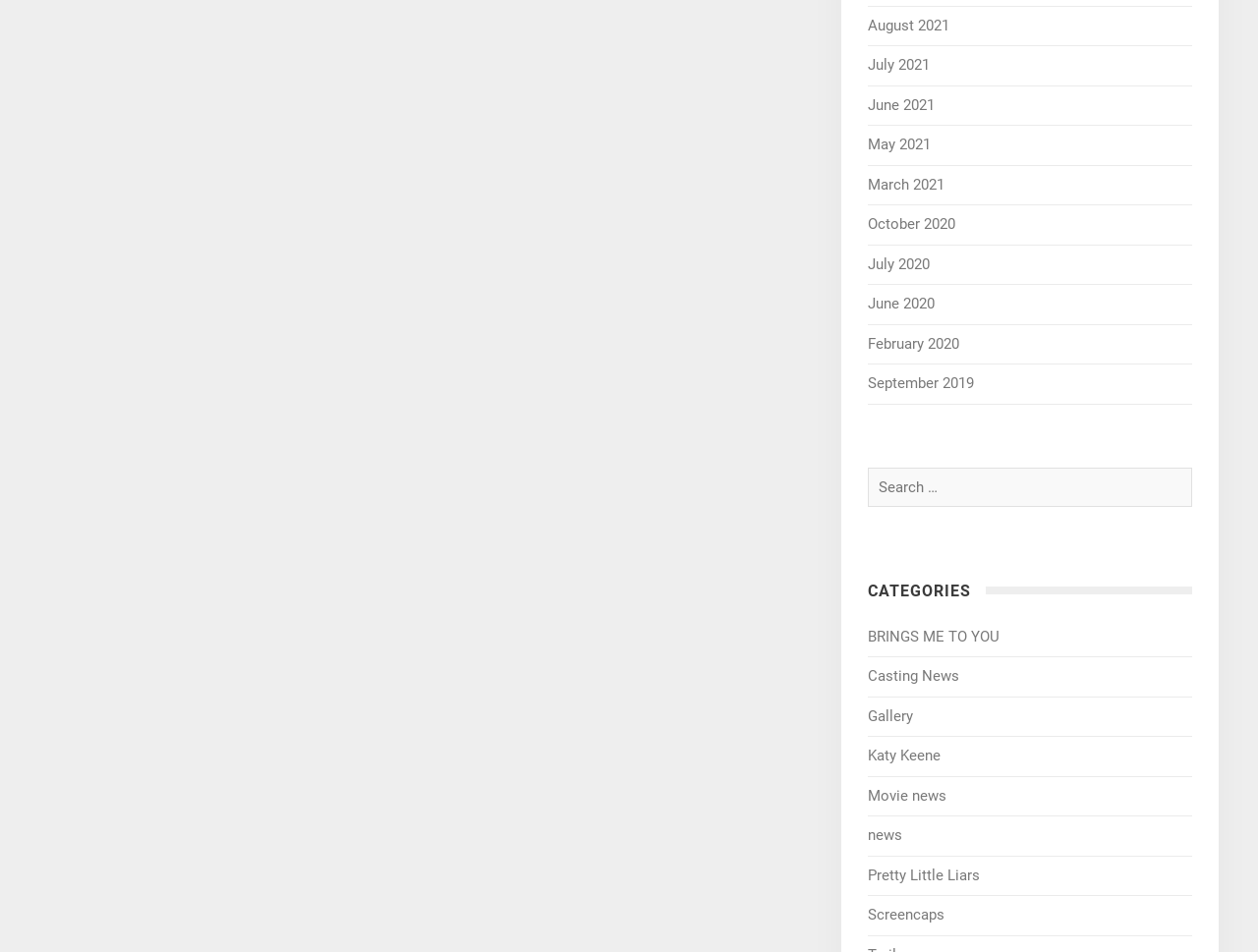Provide your answer in a single word or phrase: 
What is the earliest month listed?

September 2019